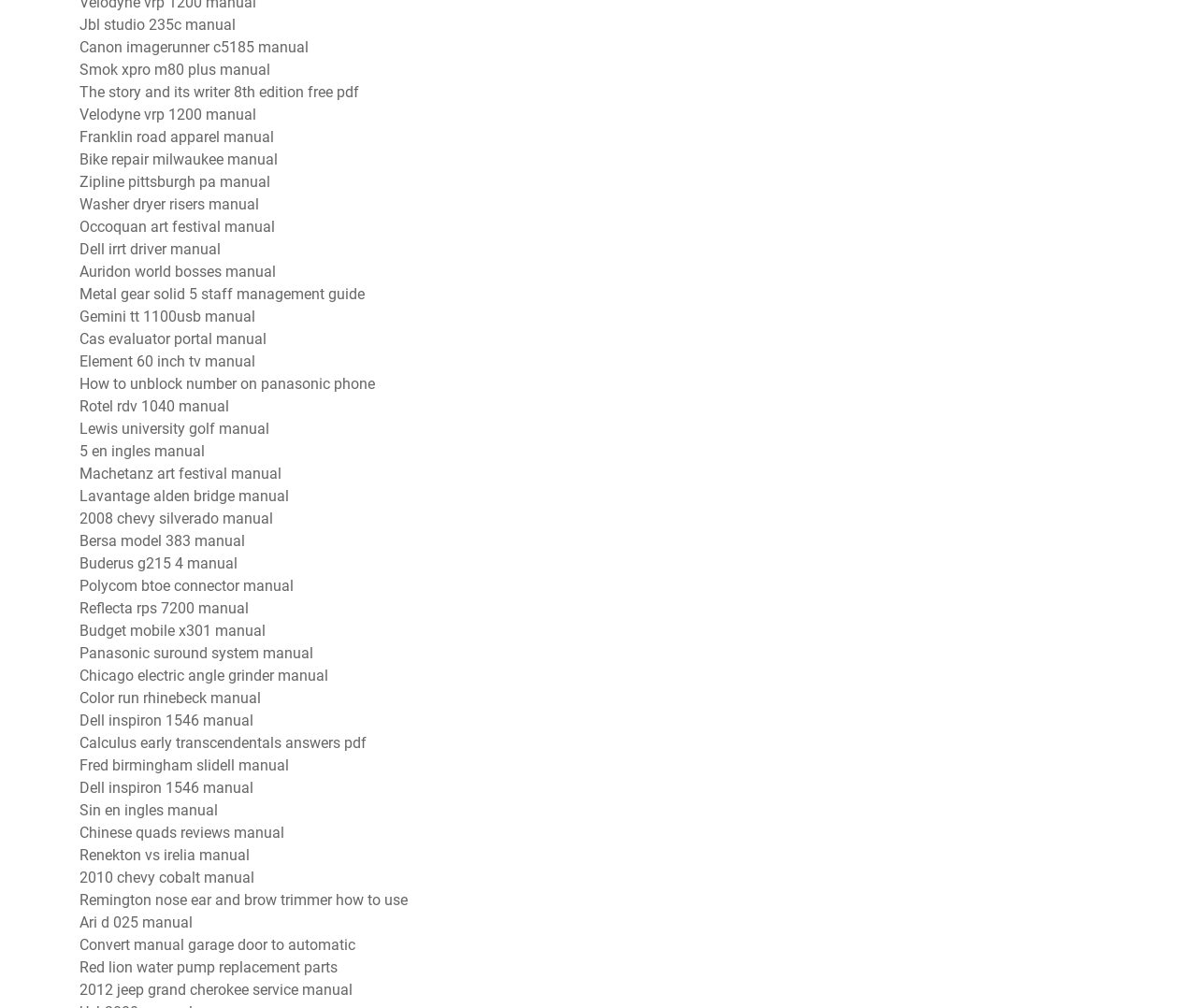Please specify the bounding box coordinates for the clickable region that will help you carry out the instruction: "Access Velodyne vrp 1200 manual".

[0.066, 0.105, 0.214, 0.123]